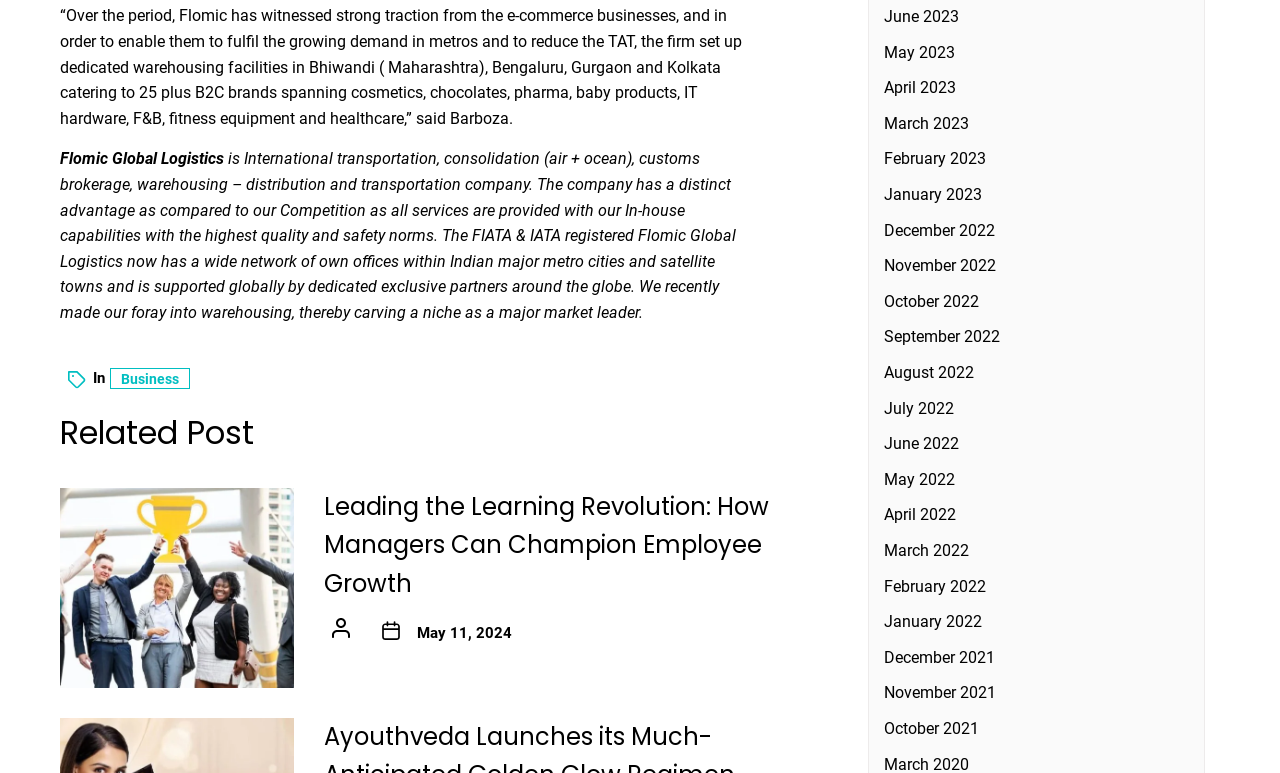Determine the bounding box coordinates for the element that should be clicked to follow this instruction: "Explore posts from June 2023". The coordinates should be given as four float numbers between 0 and 1, in the format [left, top, right, bottom].

[0.691, 0.009, 0.749, 0.034]